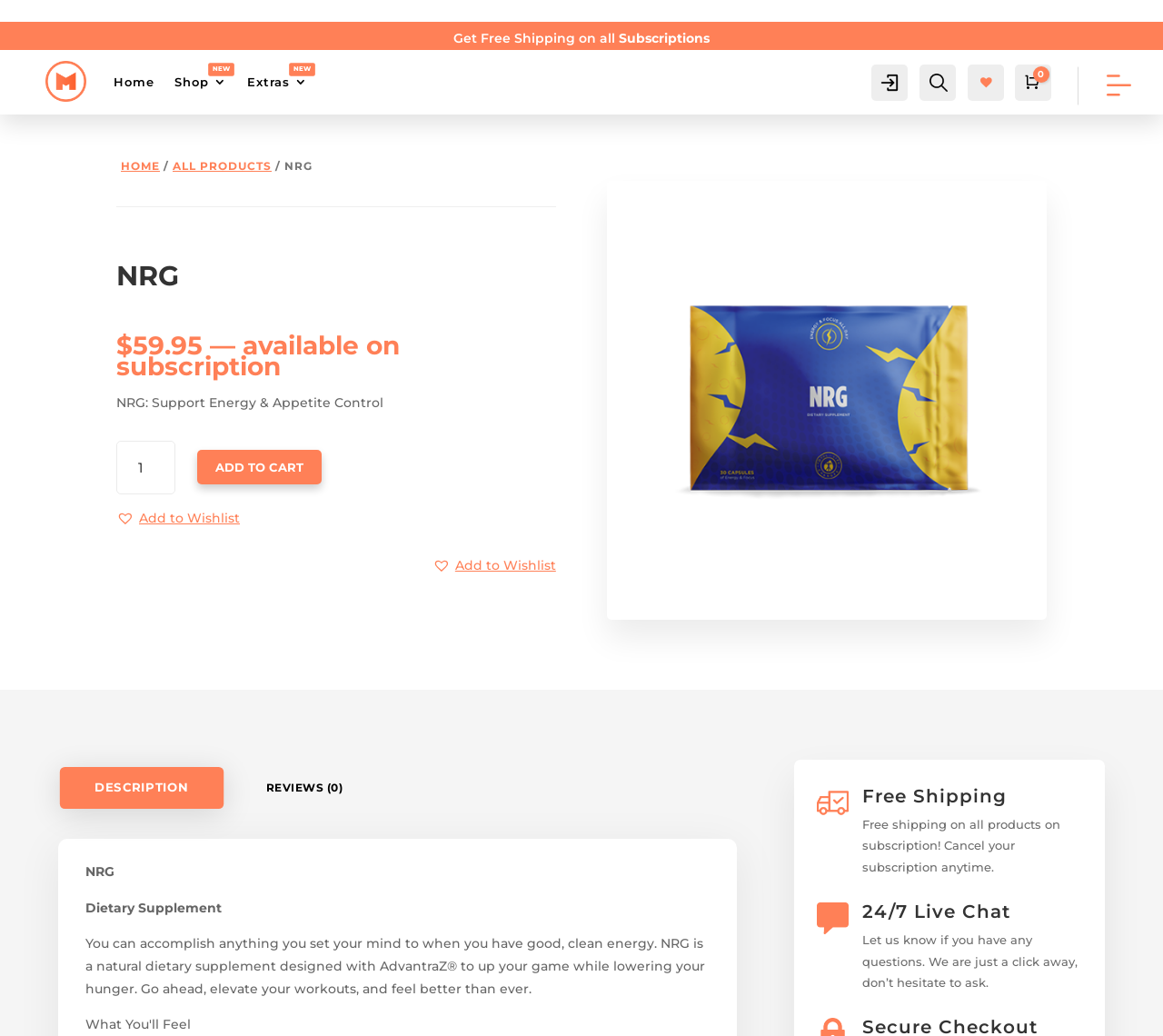Determine the bounding box coordinates of the section I need to click to execute the following instruction: "Go to the home page". Provide the coordinates as four float numbers between 0 and 1, i.e., [left, top, right, bottom].

[0.098, 0.045, 0.133, 0.112]